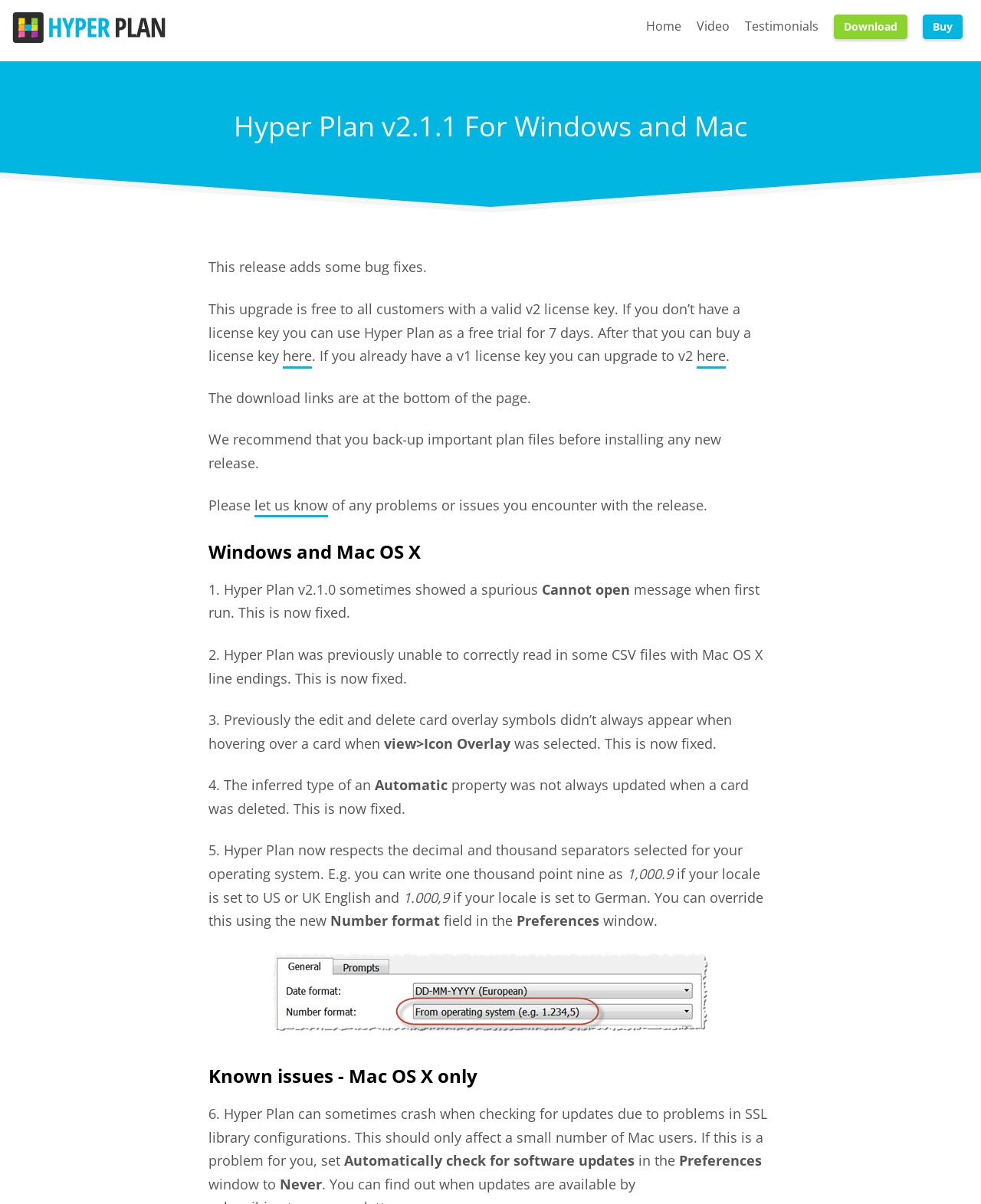Elaborate on the different components and information displayed on the webpage.

The webpage is about Hyper Plan v2.1.1, a planning software for Windows and Mac. At the top left corner, there is a Hyper Plan logo, which is an image linked to the website's homepage. Next to the logo, there are five navigation links: Home, Video, Testimonials, Download, and Buy.

Below the navigation links, there is a heading that reads "Hyper Plan v2.1.1 For Windows and Mac". Underneath the heading, there is a horizontal banner image that spans the entire width of the page.

The main content of the webpage is divided into several sections. The first section announces the release of Hyper Plan v2.1.1, which includes some bug fixes. It also informs users that this upgrade is free for customers with a valid v2 license key and provides a link to purchase a license key.

The second section lists the changes and fixes in this release, including the correction of a spurious message, the ability to read CSV files with Mac OS X line endings, and the fixing of issues with edit and delete card overlay symbols.

The third section discusses known issues specific to Mac OS X, including a problem with Hyper Plan crashing when checking for updates due to SSL library configurations.

At the bottom of the page, there are download links, which are mentioned in the text above. Overall, the webpage provides information about the new release of Hyper Plan, its features, and known issues, as well as links to download or purchase the software.